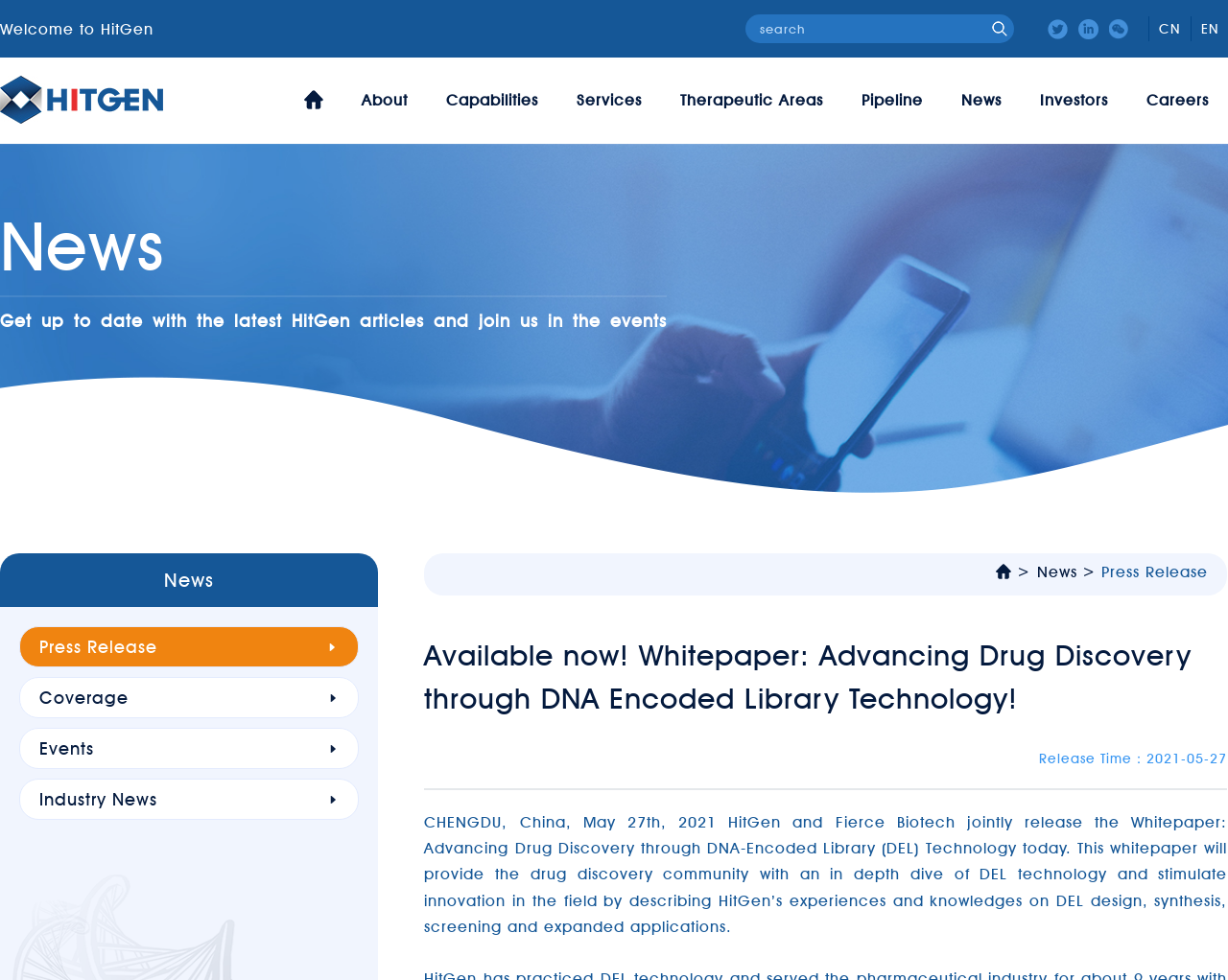Can you find and provide the title of the webpage?

Available now! Whitepaper: Advancing Drug Discovery through DNA Encoded Library Technology!
Release Time：2021-05-27